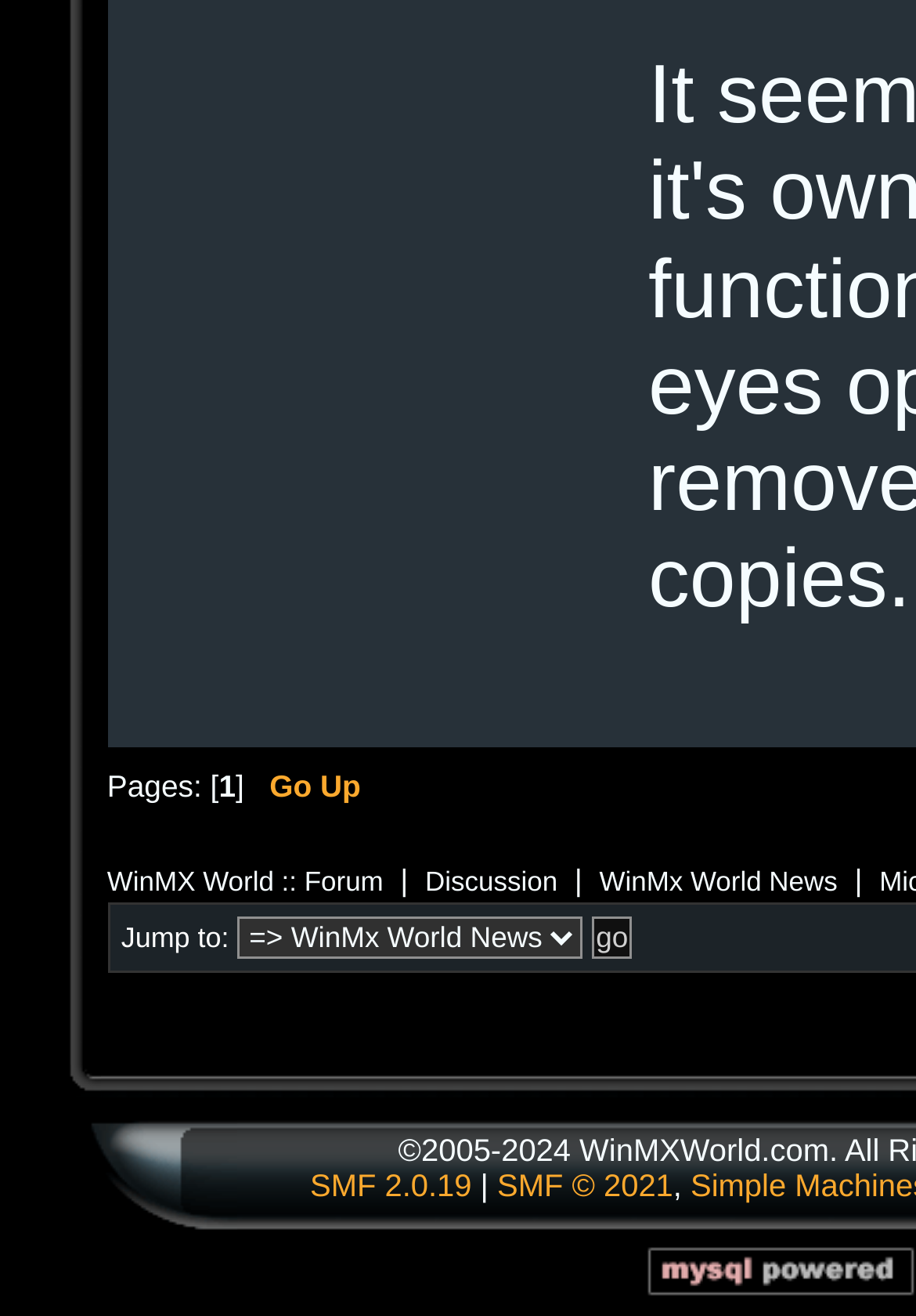Locate the bounding box coordinates of the clickable element to fulfill the following instruction: "Visit the 'WinMX World :: Forum'". Provide the coordinates as four float numbers between 0 and 1 in the format [left, top, right, bottom].

[0.117, 0.658, 0.419, 0.681]